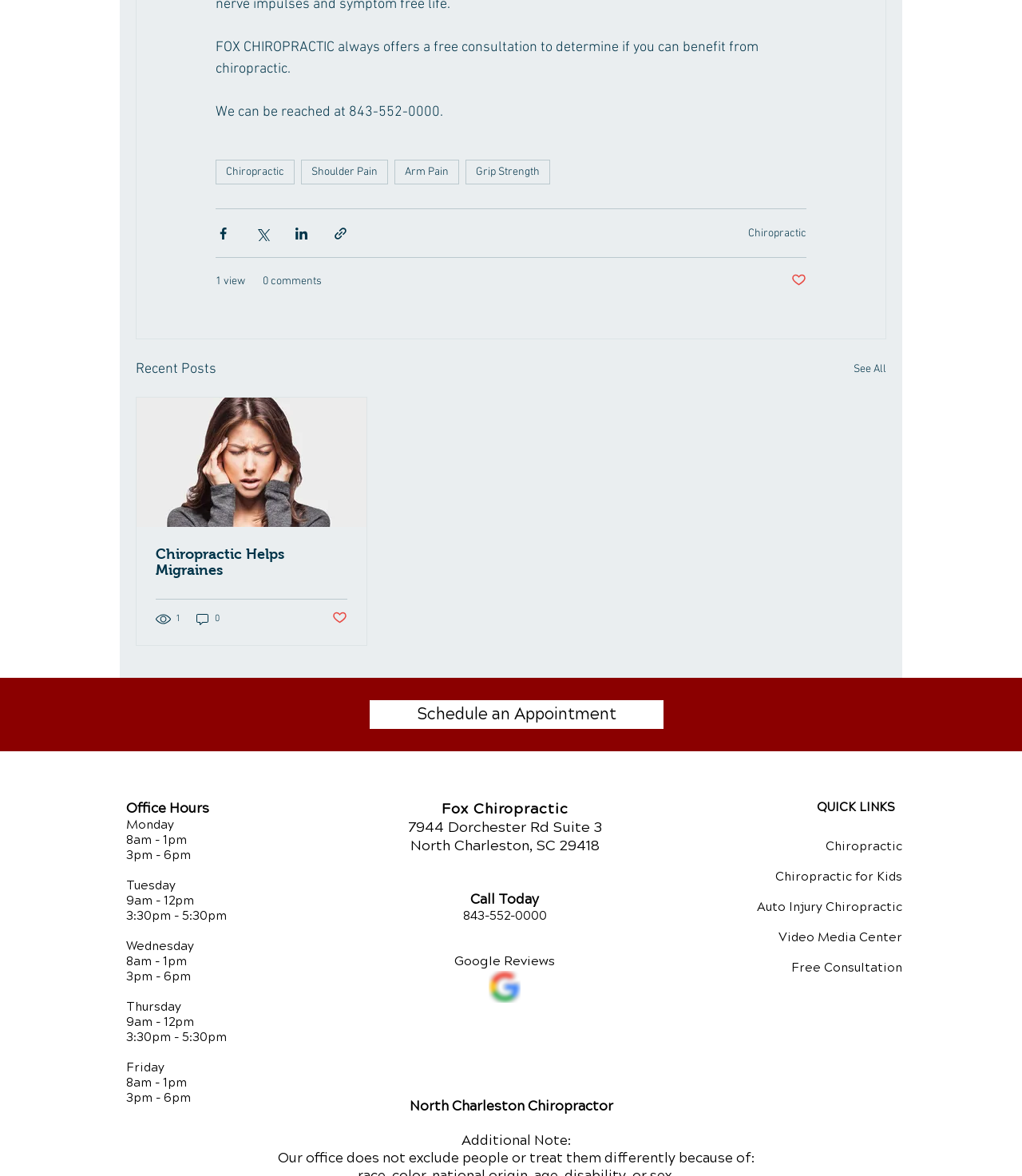From the webpage screenshot, predict the bounding box coordinates (top-left x, top-left y, bottom-right x, bottom-right y) for the UI element described here: 1

[0.152, 0.52, 0.178, 0.533]